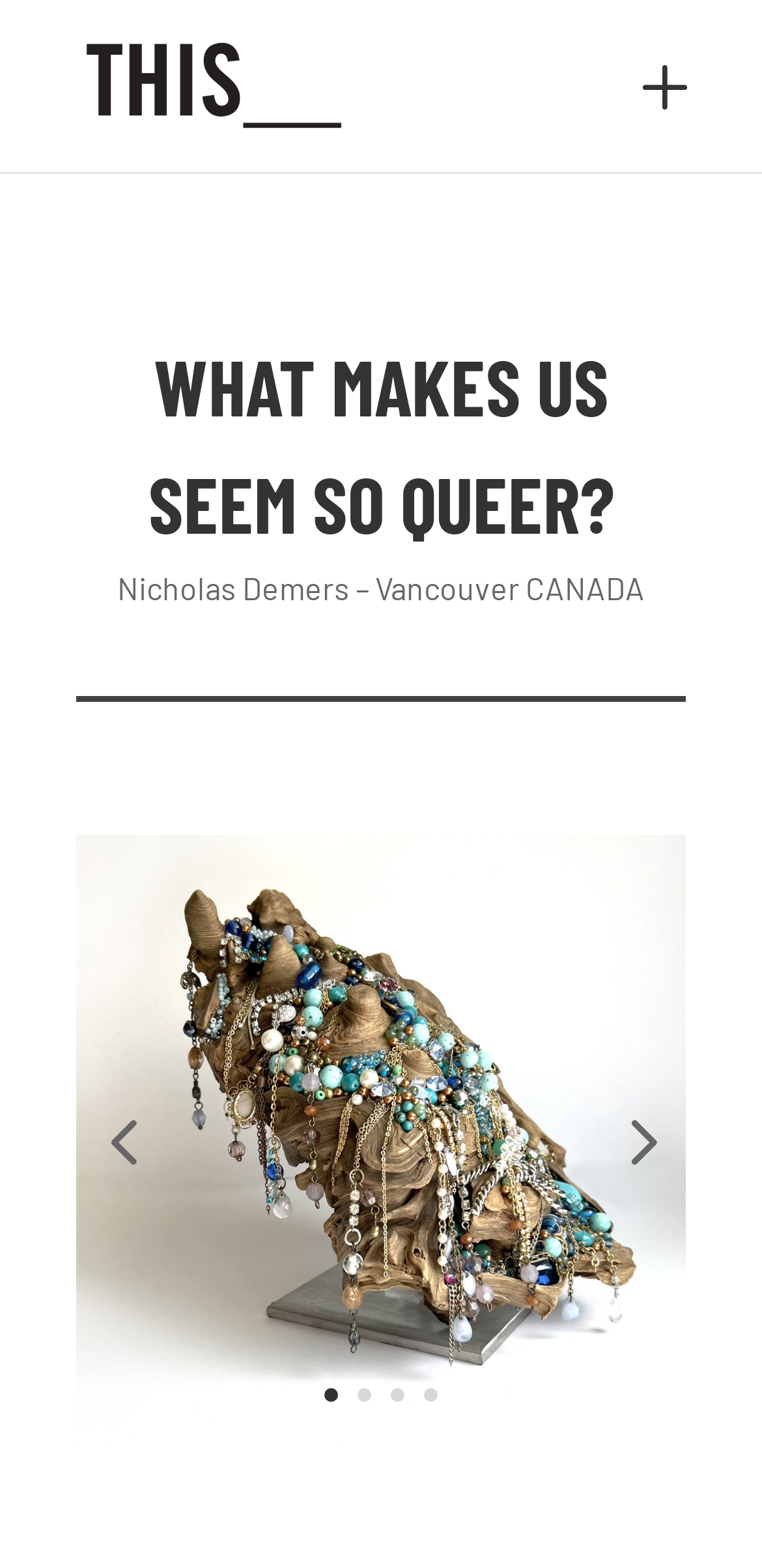How many images are there on the webpage?
Kindly offer a comprehensive and detailed response to the question.

There are 2 images on the webpage, including the image associated with the link 'THIS_______________________' at the top, and the image associated with the link 'floating-fantasy-glam-canyon' in the middle.